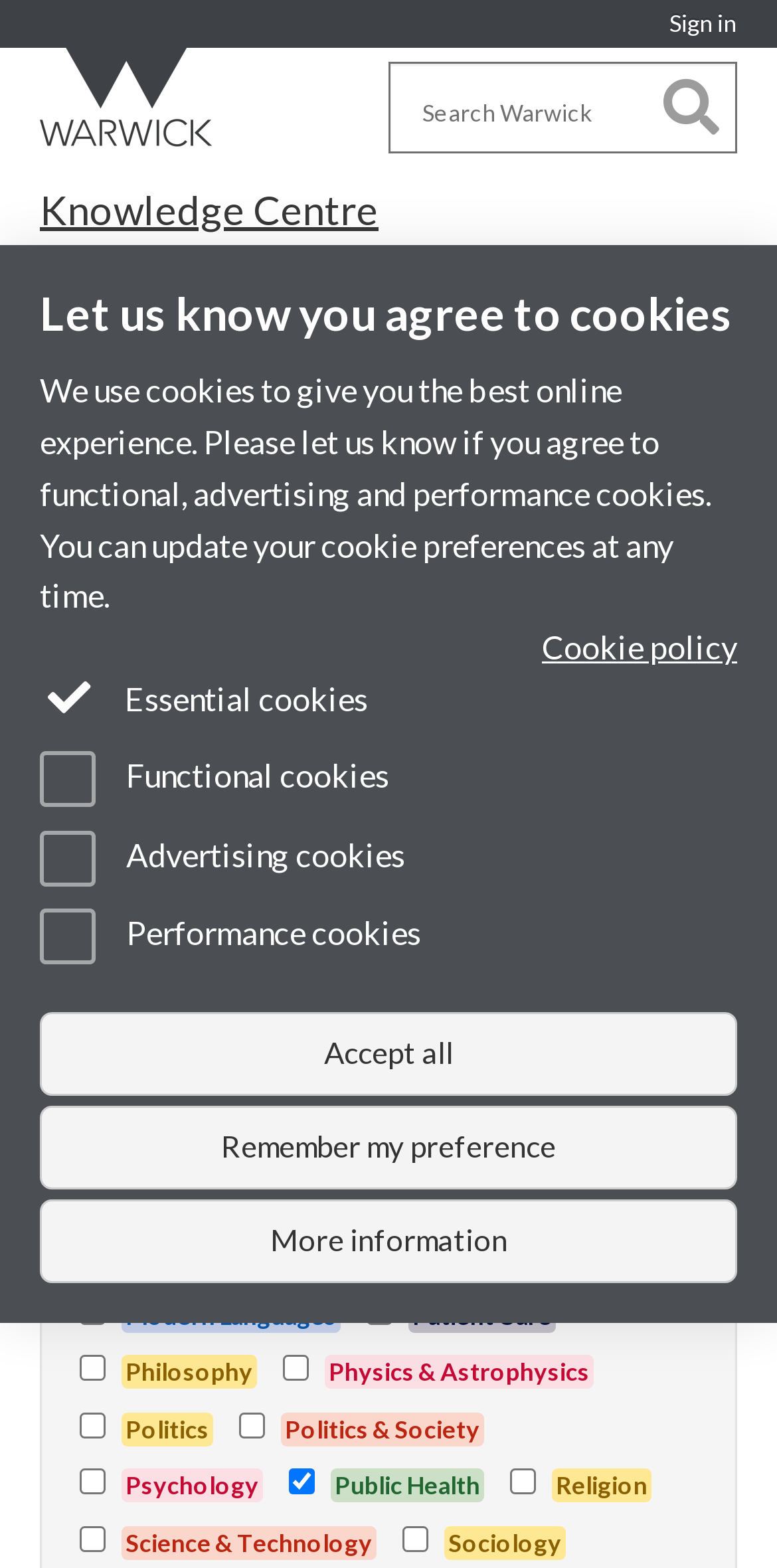Please identify the bounding box coordinates of the element on the webpage that should be clicked to follow this instruction: "Search Warwick". The bounding box coordinates should be given as four float numbers between 0 and 1, formatted as [left, top, right, bottom].

[0.5, 0.039, 0.949, 0.098]